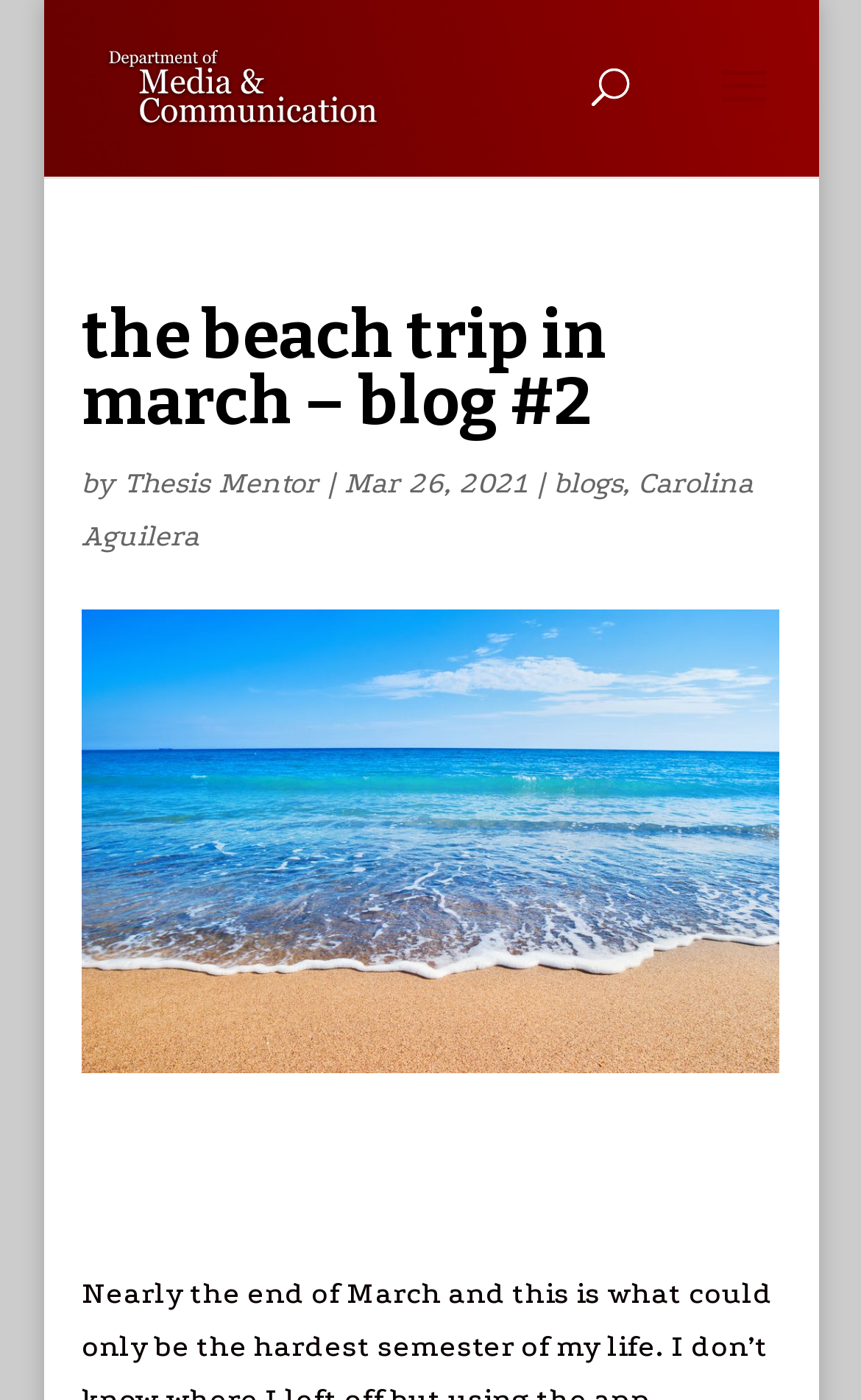What is the name of the thesis mentor? Observe the screenshot and provide a one-word or short phrase answer.

Thesis Mentor